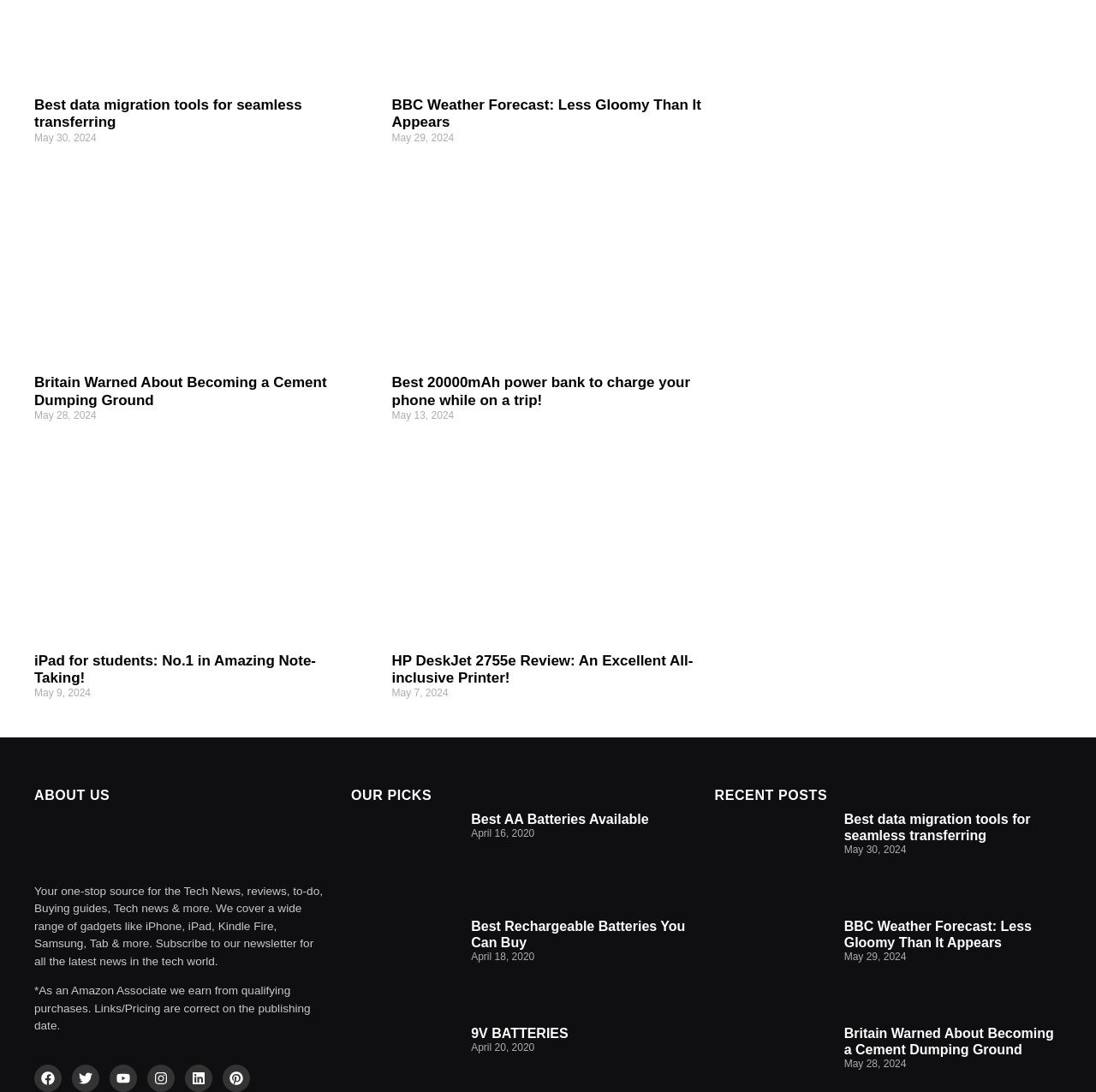Identify the bounding box coordinates of the region I need to click to complete this instruction: "Follow the 'Facebook' link".

[0.031, 0.975, 0.056, 1.0]